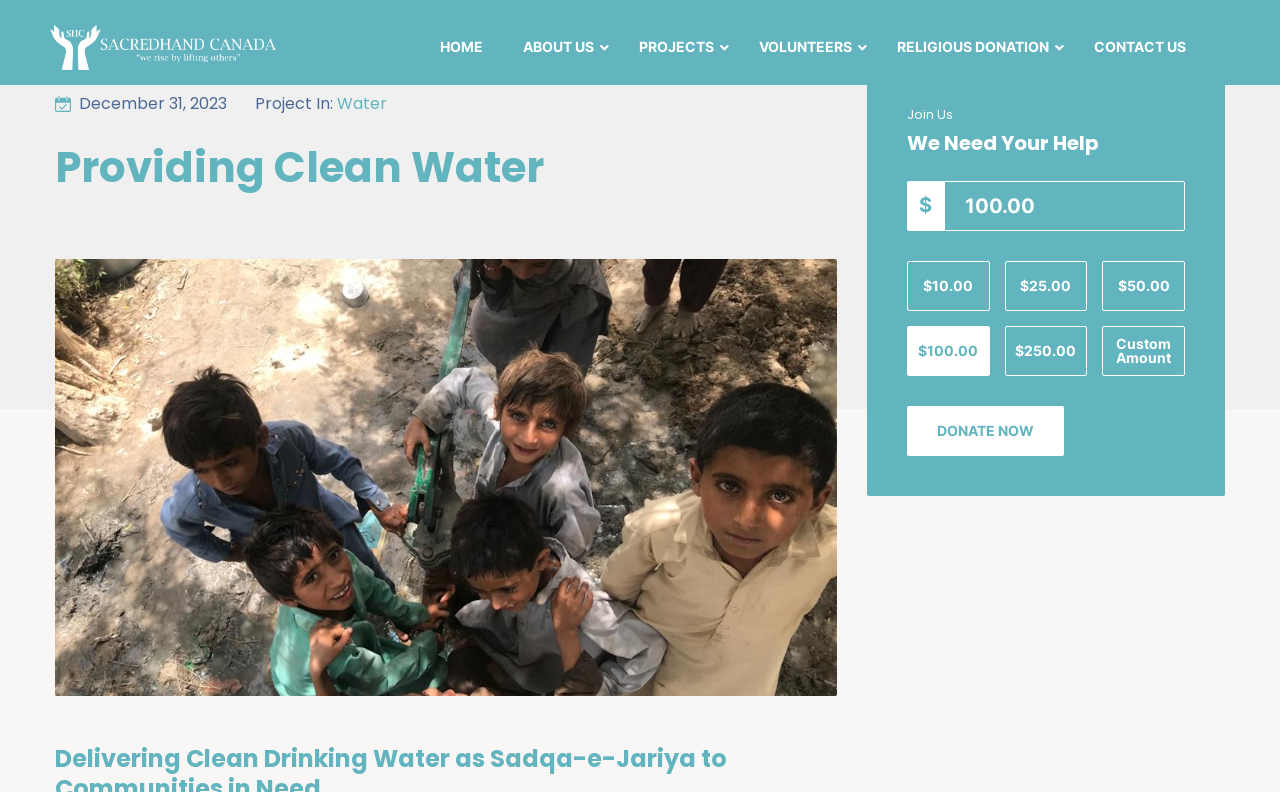Respond to the question below with a concise word or phrase:
How many donation amount options are available?

6